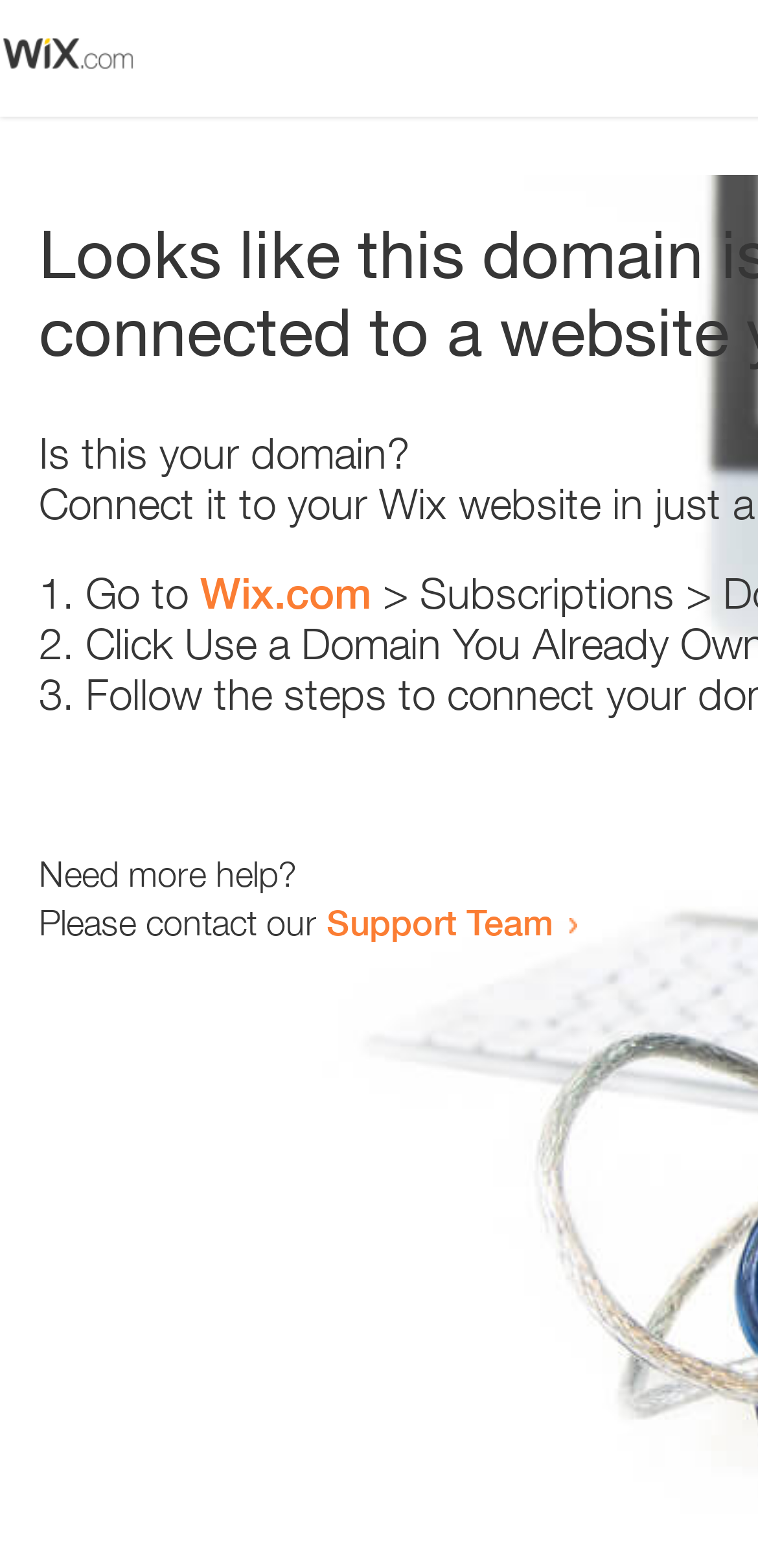Using the image as a reference, answer the following question in as much detail as possible:
What is the domain status?

The webpage displays an error message, indicating that there is an issue with the domain. The static text 'Is this your domain?' suggests that the webpage is trying to verify domain ownership.